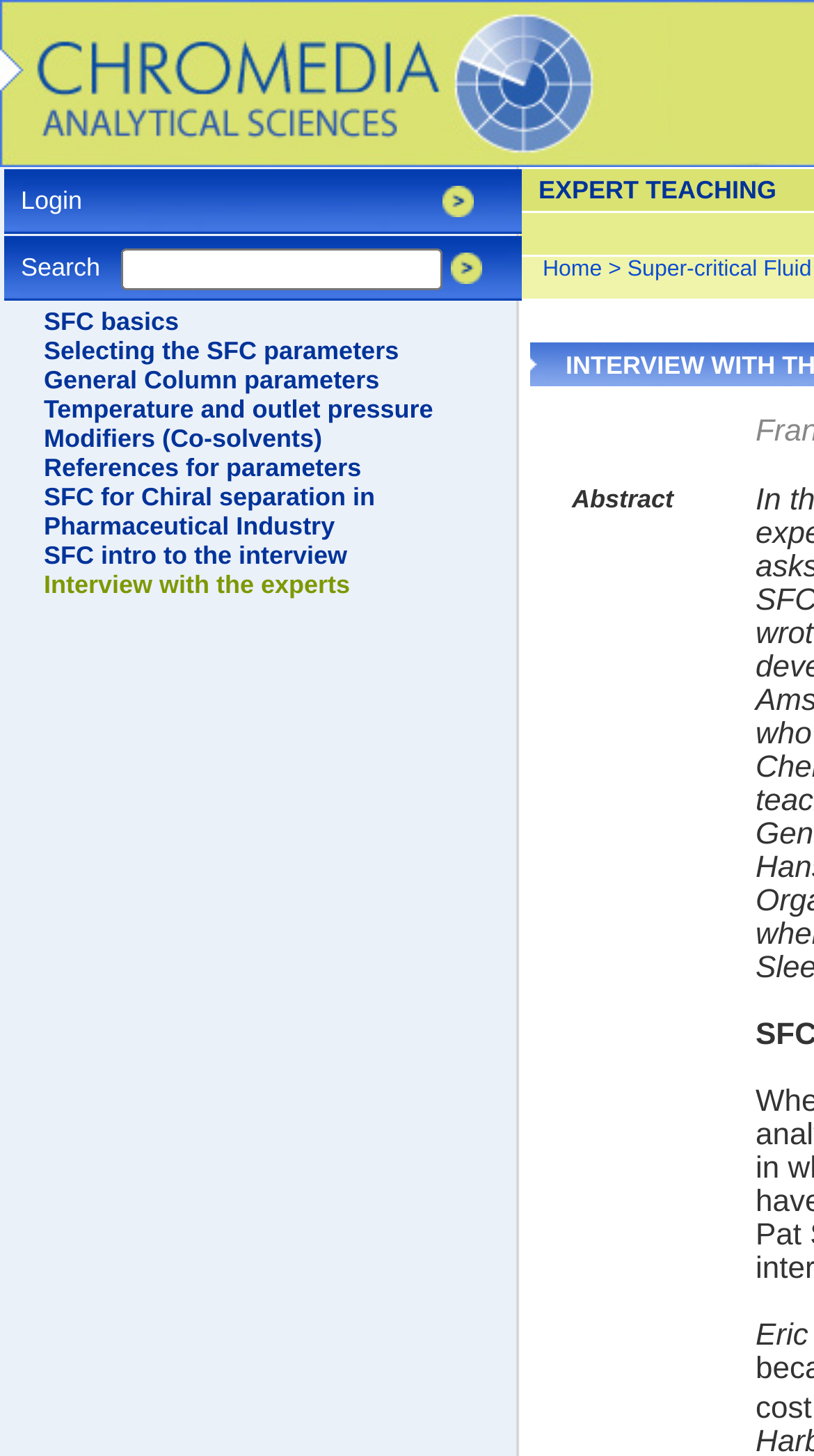Please specify the bounding box coordinates of the clickable region necessary for completing the following instruction: "Click on EXPERT TEACHING". The coordinates must consist of four float numbers between 0 and 1, i.e., [left, top, right, bottom].

[0.638, 0.116, 0.977, 0.146]